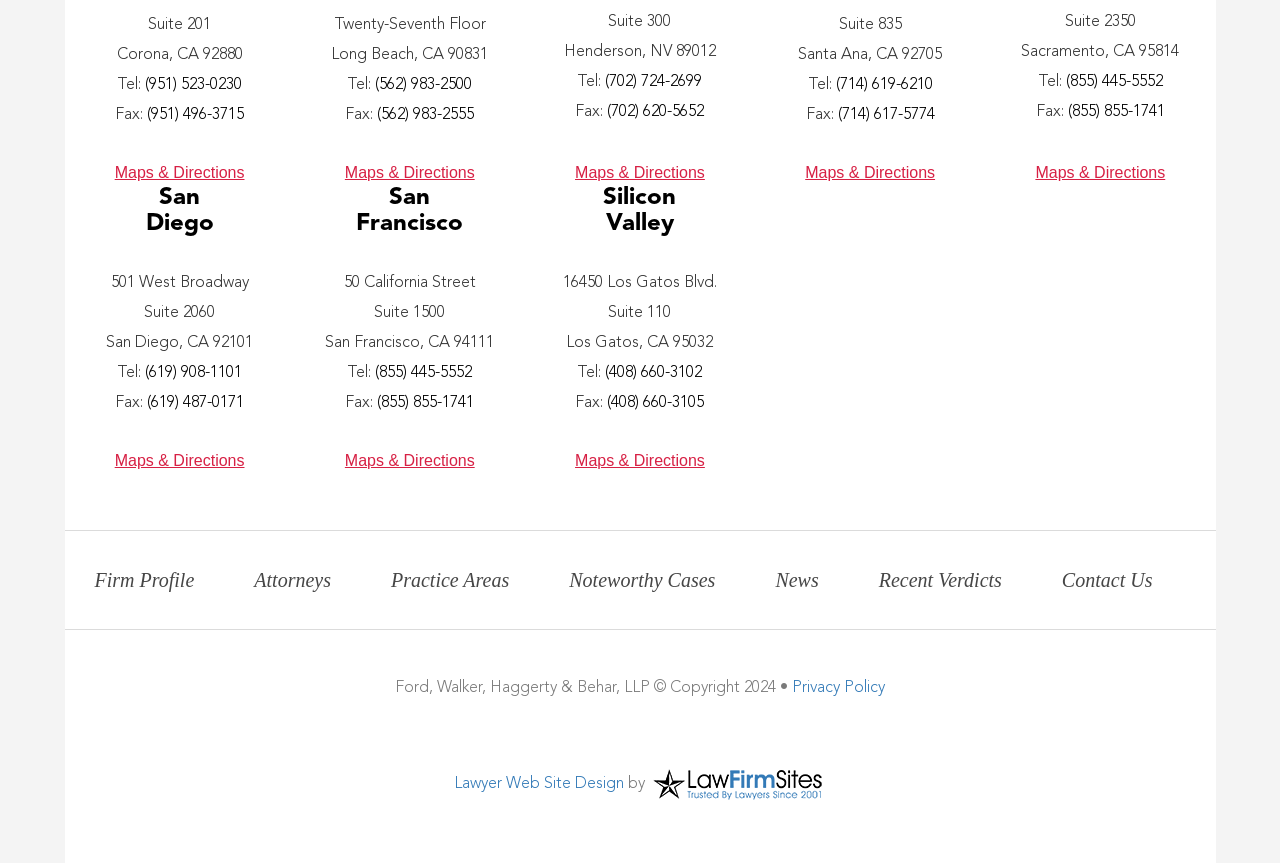Determine the bounding box coordinates of the clickable region to execute the instruction: "View the recent verdicts". The coordinates should be four float numbers between 0 and 1, denoted as [left, top, right, bottom].

[0.687, 0.659, 0.783, 0.685]